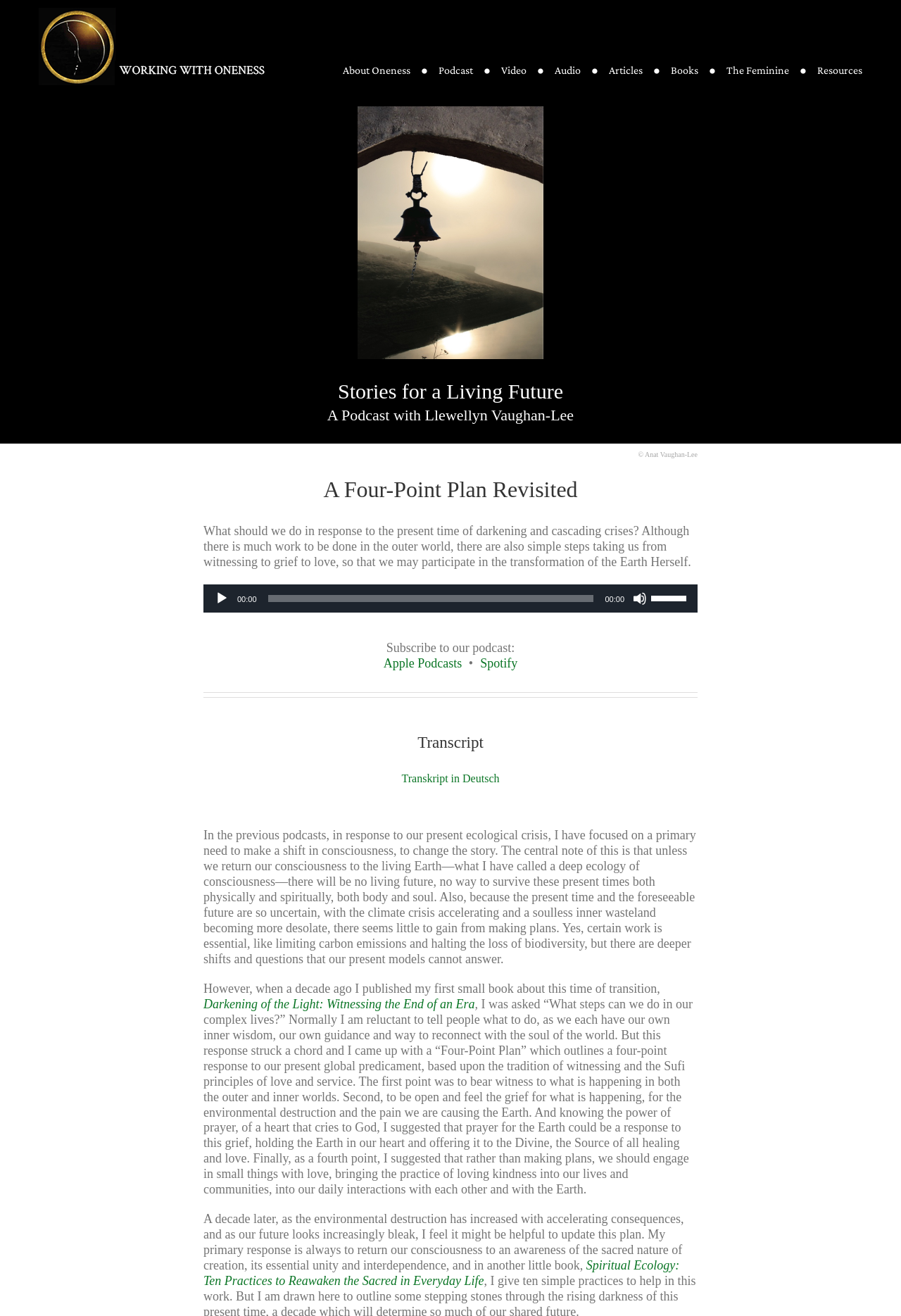Answer this question in one word or a short phrase: What is the purpose of the 'Four-Point Plan'?

To respond to the global predicament